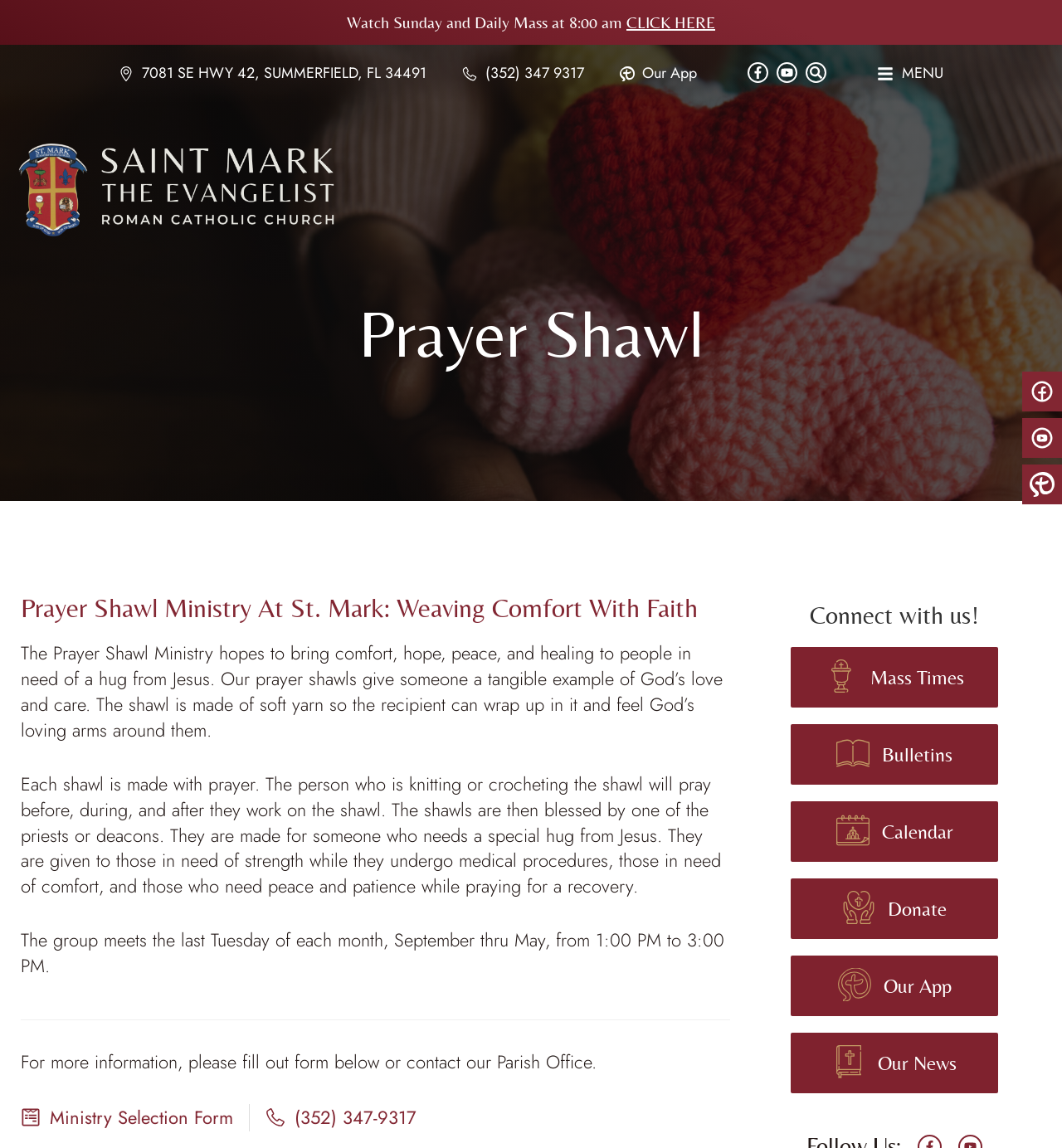How can I get more information about the Prayer Shawl Ministry?
Offer a detailed and exhaustive answer to the question.

According to the webpage, to get more information about the Prayer Shawl Ministry, you can either fill out the form below or contact the Parish Office at (352) 347-9317.